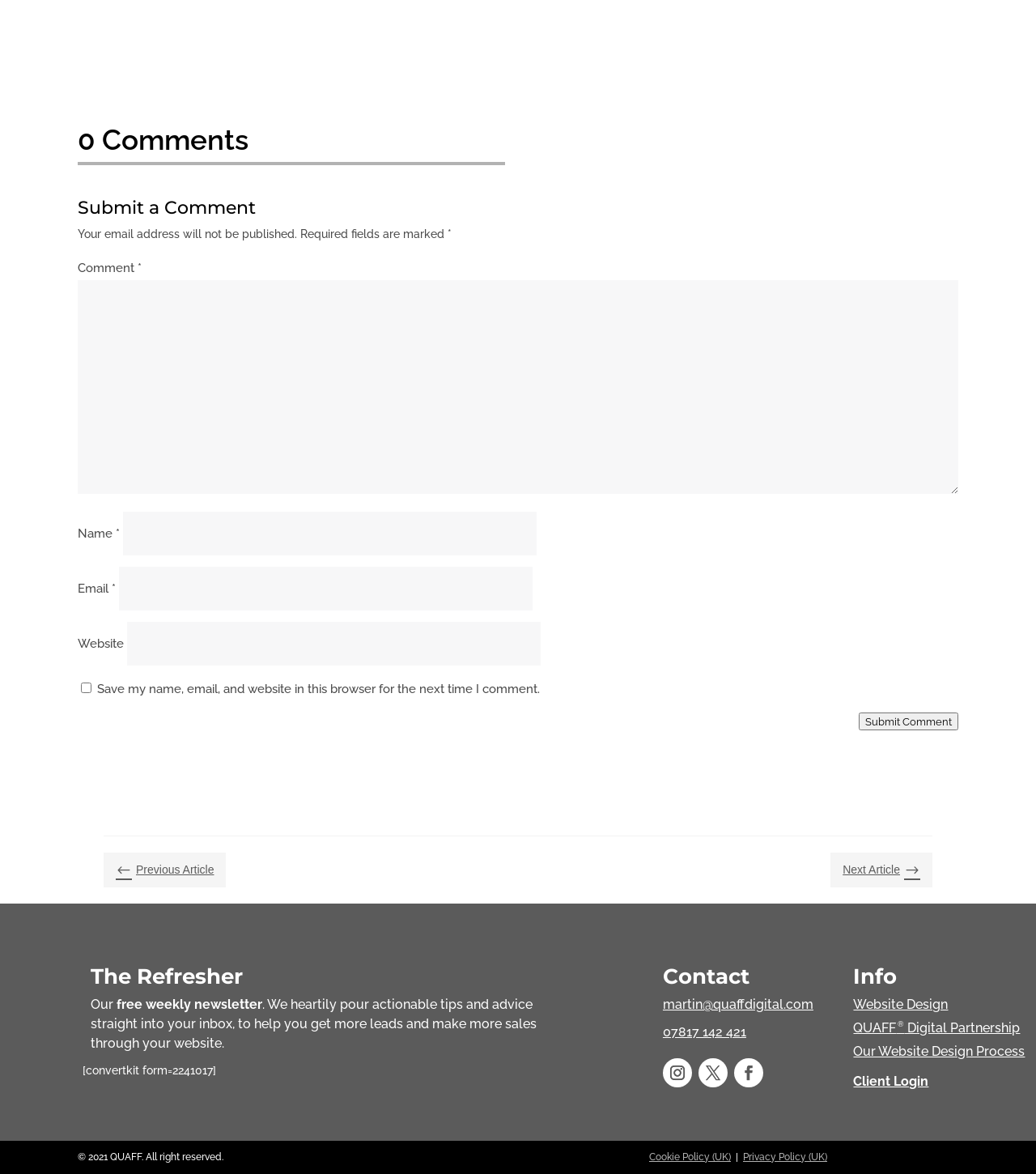Highlight the bounding box coordinates of the element that should be clicked to carry out the following instruction: "Click on the previous article". The coordinates must be given as four float numbers ranging from 0 to 1, i.e., [left, top, right, bottom].

[0.108, 0.733, 0.211, 0.749]